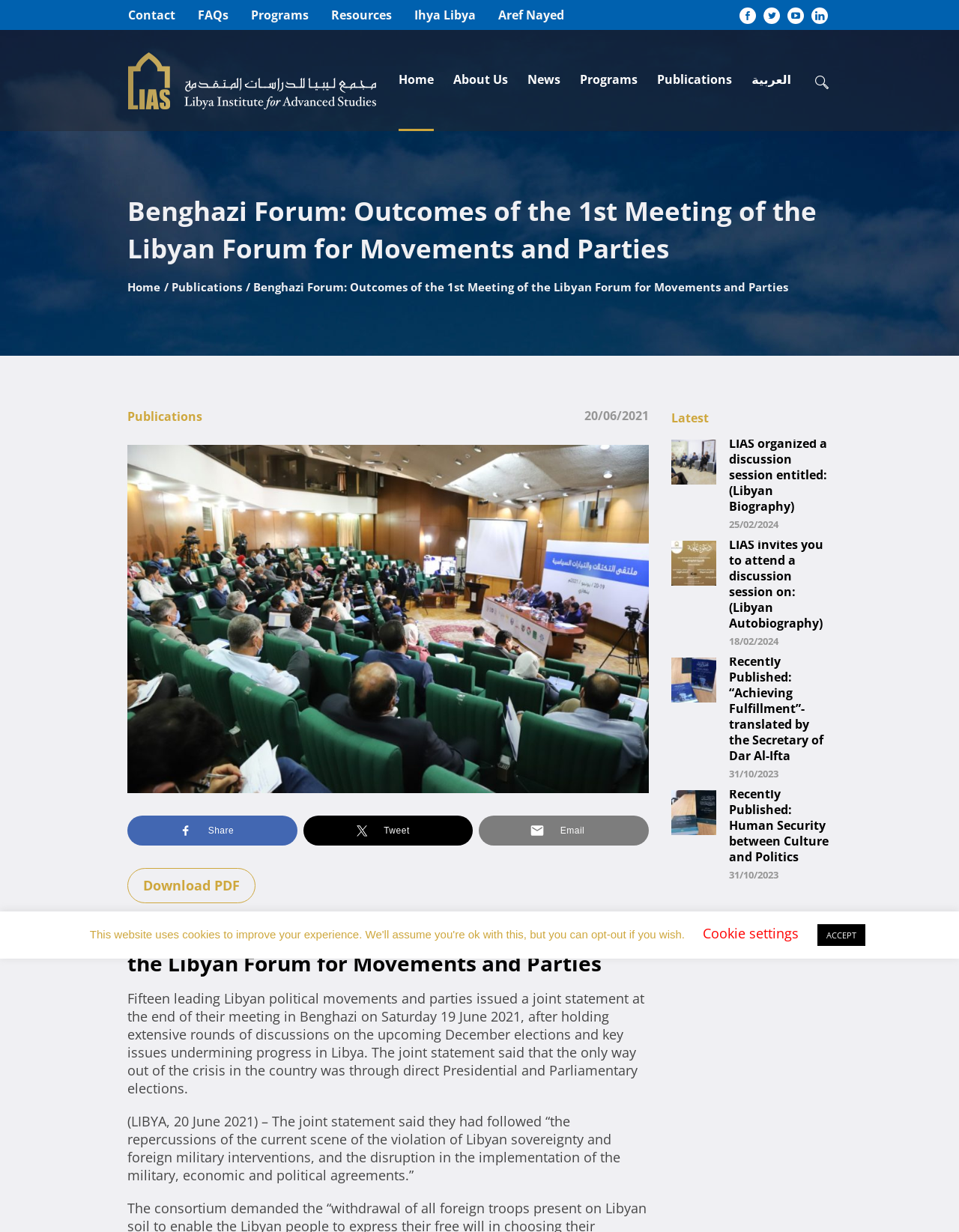Refer to the image and offer a detailed explanation in response to the question: What is the date of the joint statement?

I found the answer by looking at the abbreviation element with the text '20/06/2021' located near the top of the webpage.